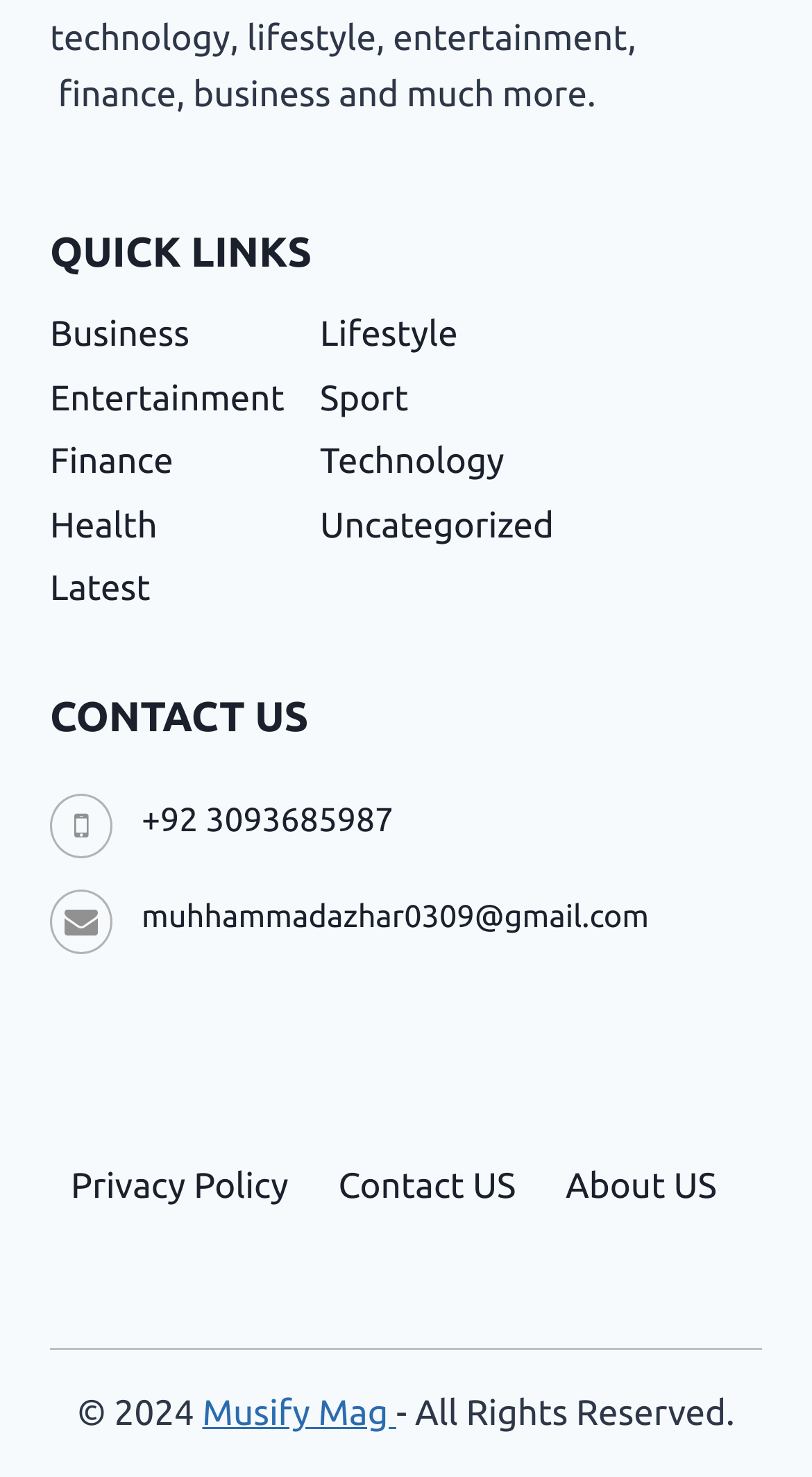Find and indicate the bounding box coordinates of the region you should select to follow the given instruction: "Contact us through phone number".

[0.174, 0.543, 0.485, 0.568]